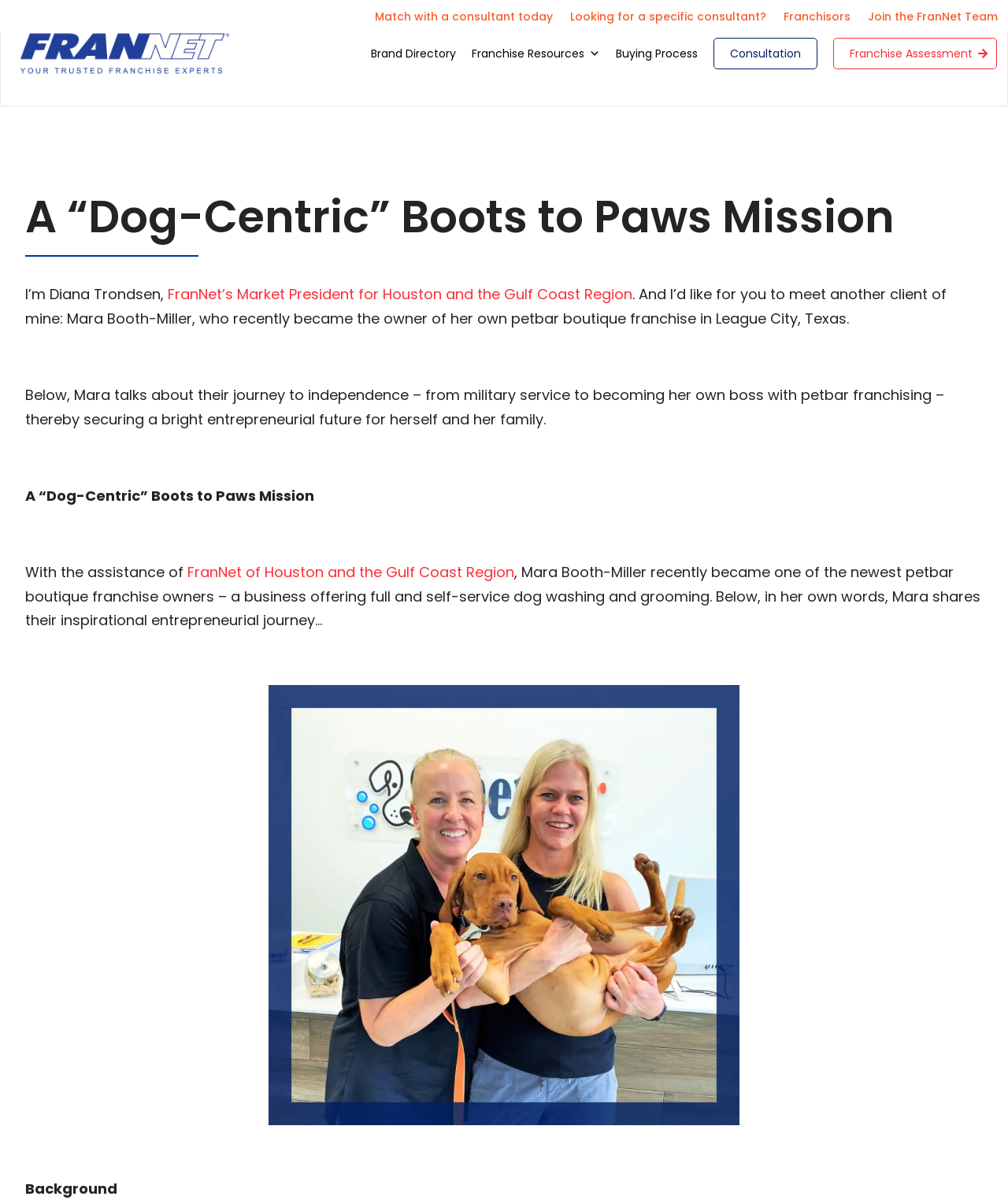What is the name of the franchise consulting company?
Please answer the question as detailed as possible based on the image.

The webpage mentions FranNet as the franchise consulting company that assisted Mara Booth-Miller in her entrepreneurial journey, as mentioned in the text 'With the assistance of FranNet of Houston and the Gulf Coast Region, Mara Booth-Miller recently became one of the newest petbar boutique franchise owners…'